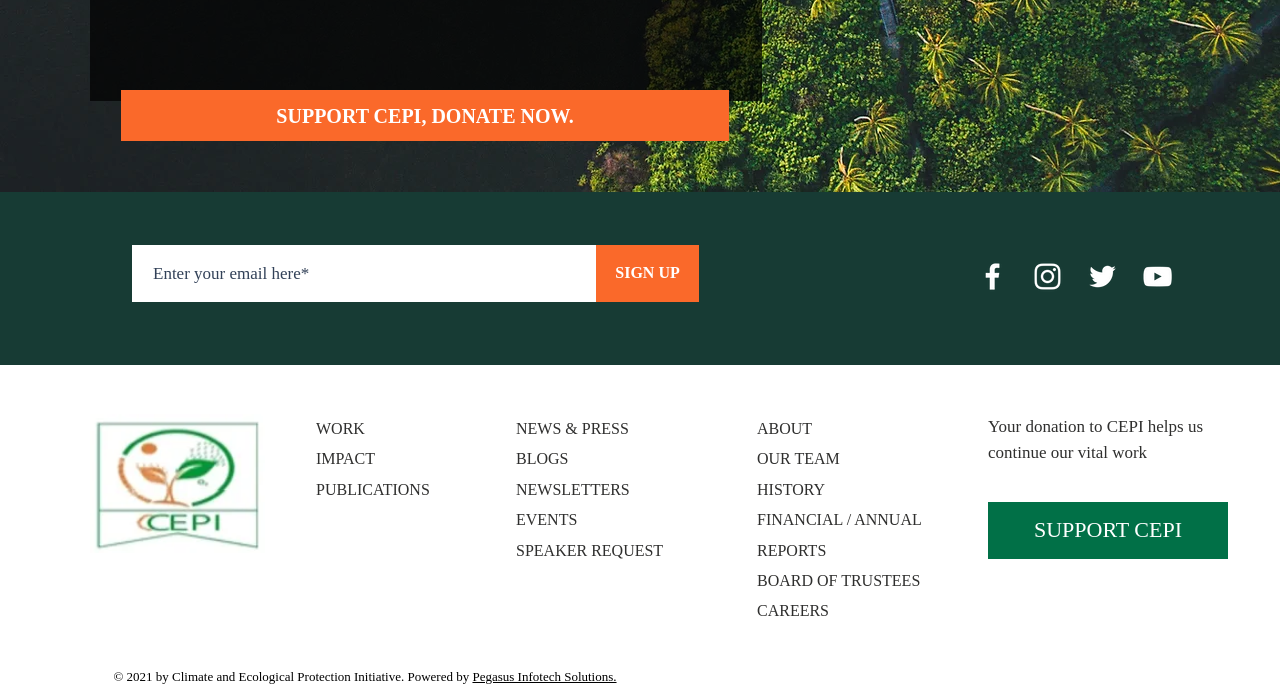Could you please study the image and provide a detailed answer to the question:
What is the copyright year of the webpage?

The copyright year of the webpage is 2021, as indicated by the static text element with the description '© 2021 by' located at the bottom of the webpage.